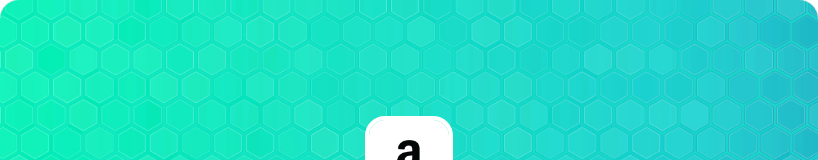Construct a detailed narrative about the image.

The image features a vibrant turquoise background adorned with a subtle hexagonal pattern, creating a modern and clean aesthetic. In the foreground, a prominent white rounded rectangle encloses the iconic "a" logo of Amazon, displayed in bold black font. This design reflects the branding of Amazon, specifically emphasizing its focus on customer success and innovation within its user interface. The overall visual composition effectively communicates a sense of professionalism and modernity, aligning with Amazon's mission in providing strategic account services.